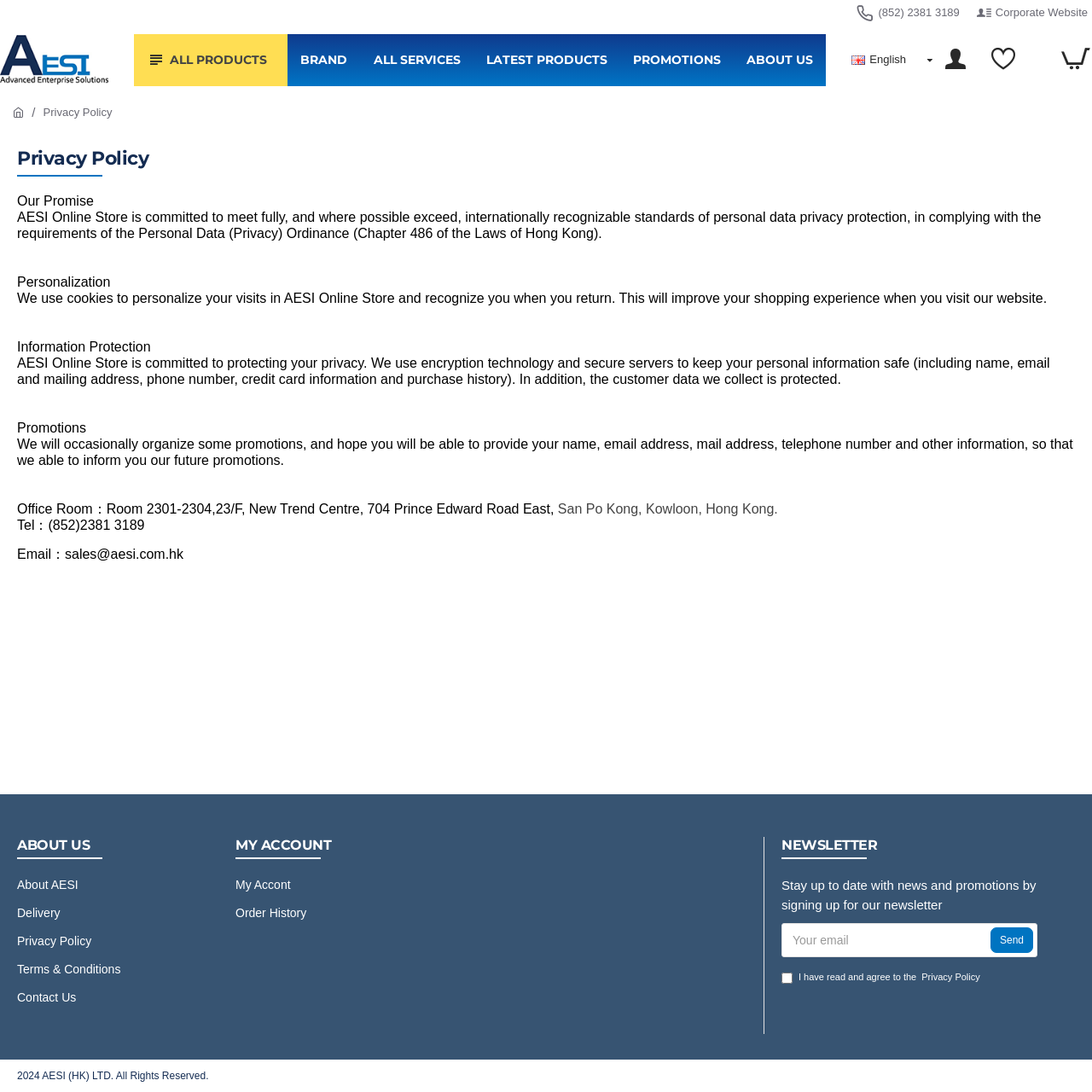Show the bounding box coordinates for the HTML element described as: "parent_node: Send name="email" placeholder="Your email"".

[0.716, 0.845, 0.95, 0.877]